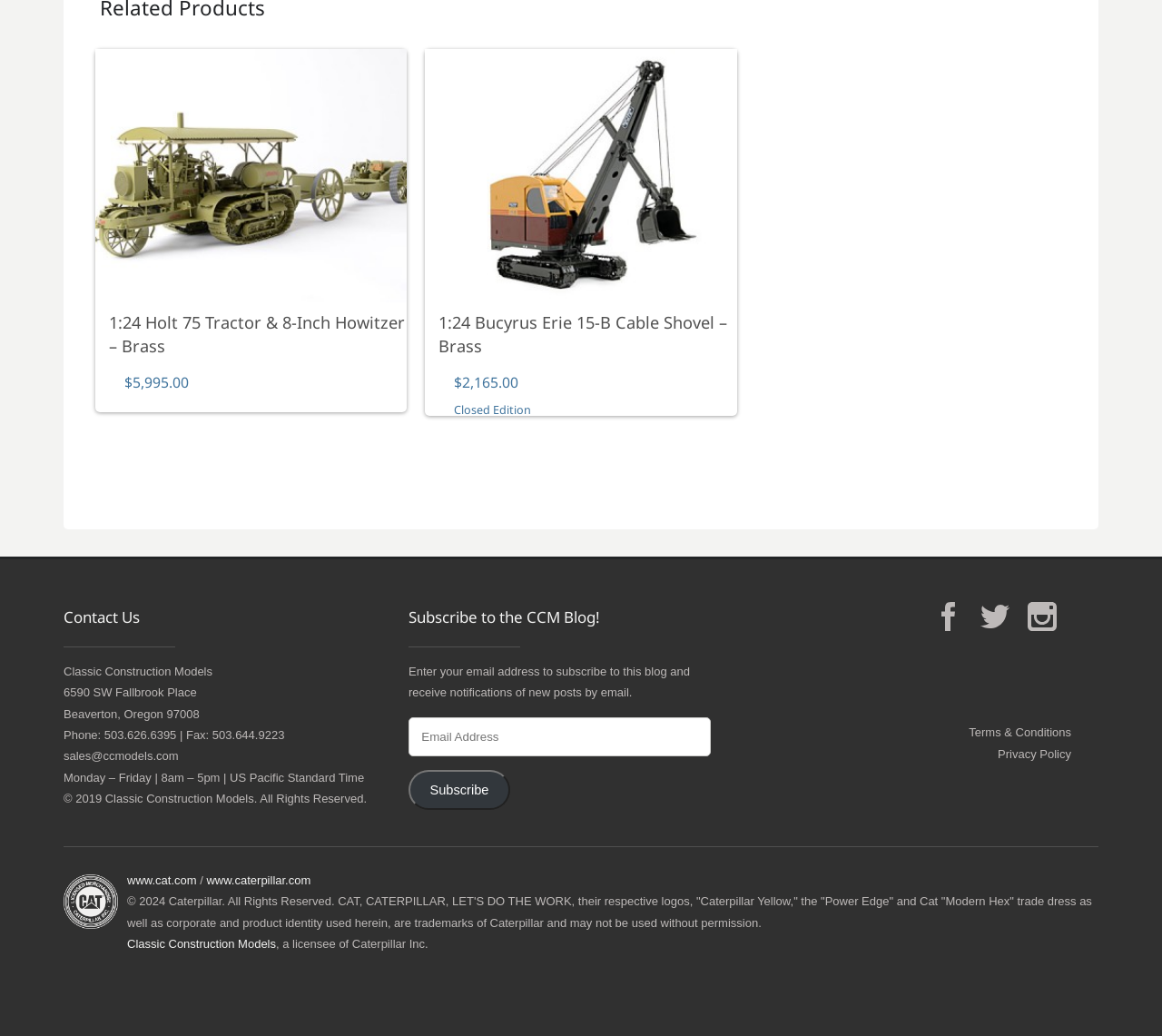Identify the bounding box coordinates for the UI element described as: "www.cat.com".

[0.109, 0.844, 0.169, 0.855]